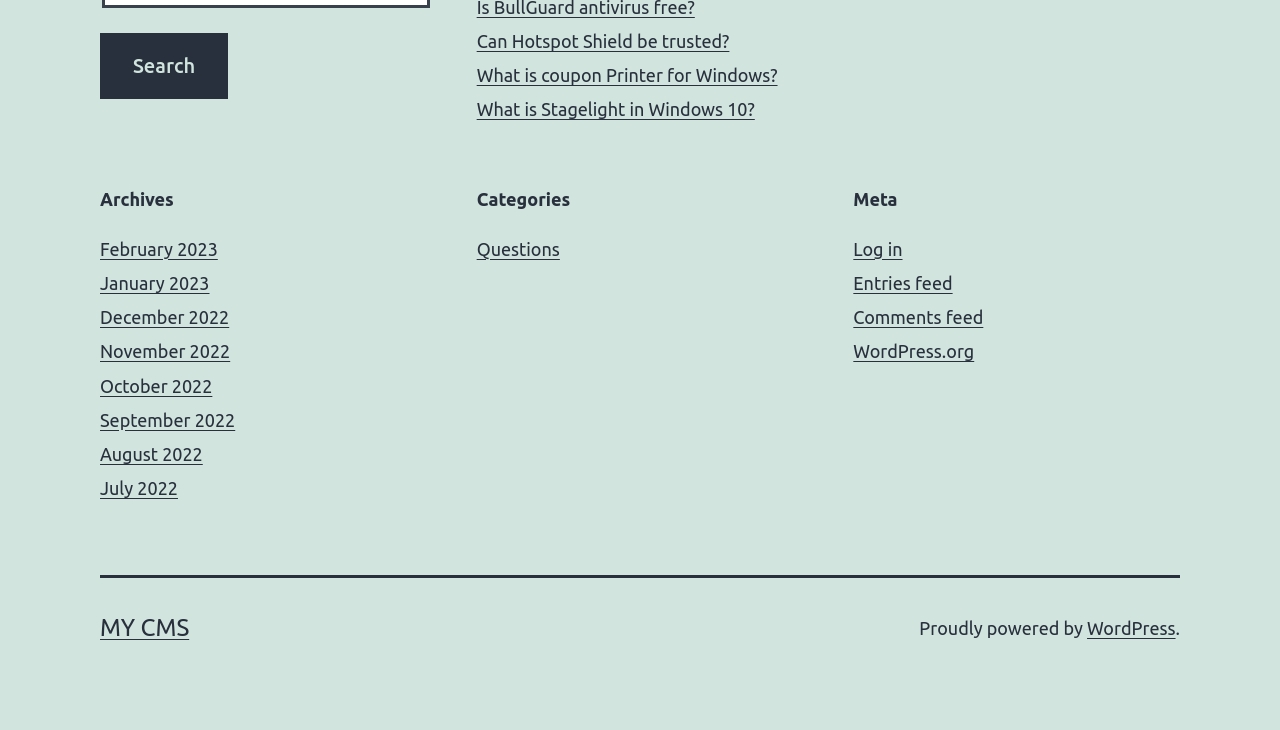Using the provided element description "Can Hotspot Shield be trusted?", determine the bounding box coordinates of the UI element.

[0.372, 0.043, 0.57, 0.07]